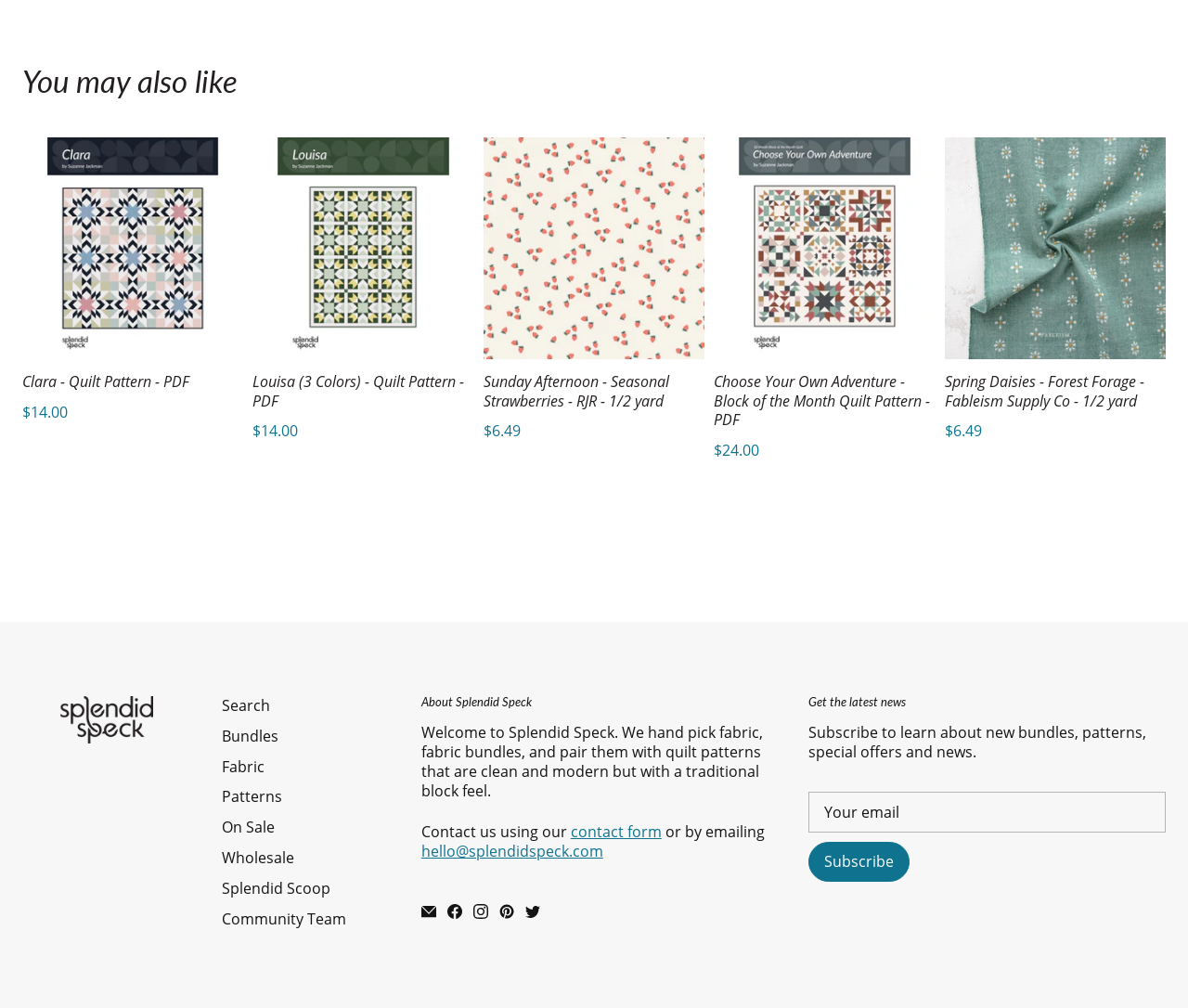Predict the bounding box coordinates for the UI element described as: "aria-label="Splendid Speck on Instagram"". The coordinates should be four float numbers between 0 and 1, presented as [left, top, right, bottom].

[0.394, 0.891, 0.415, 0.917]